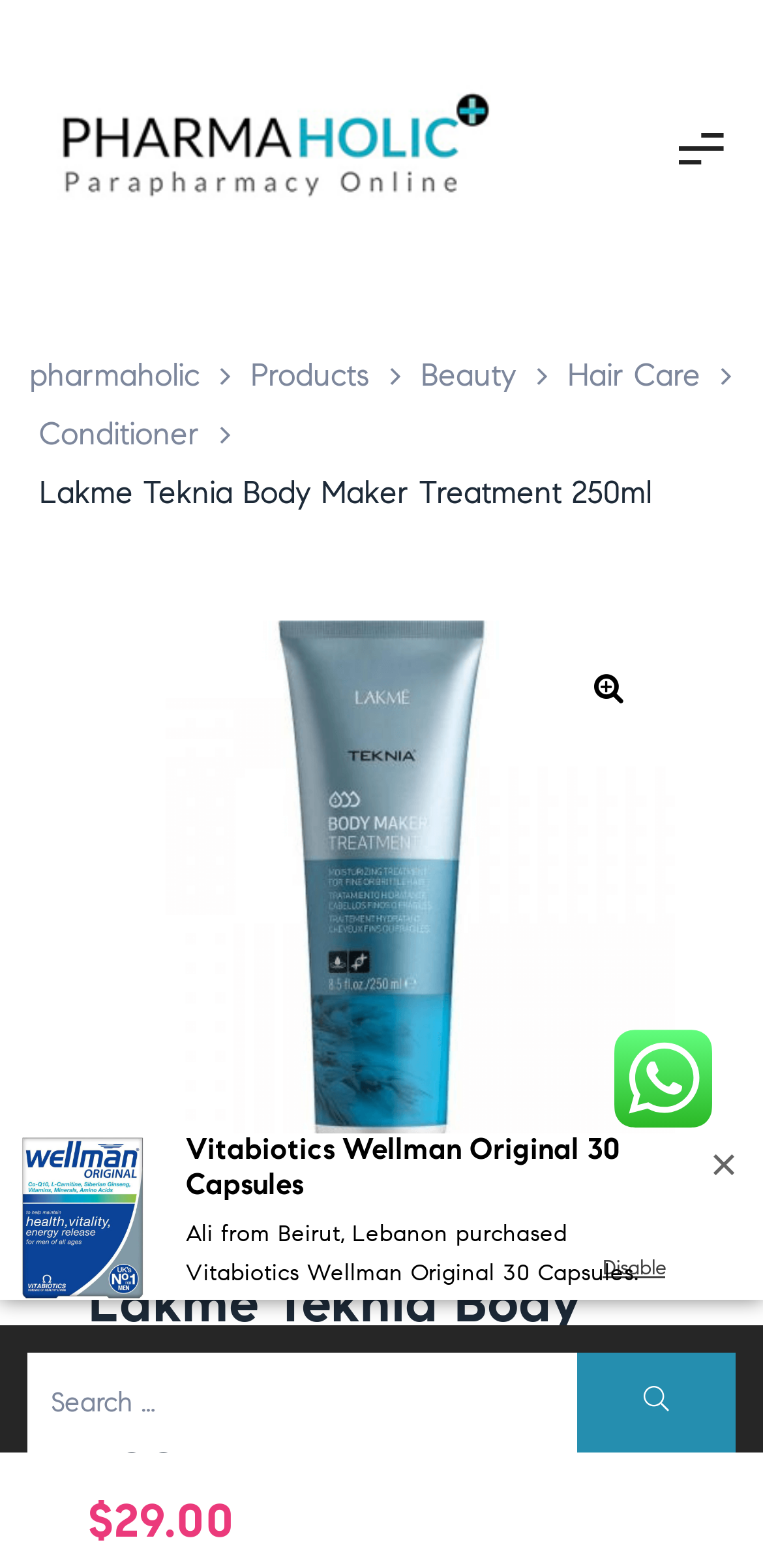Respond with a single word or phrase:
What is the product name?

Lakme Teknia Body Maker Treatment 250ml